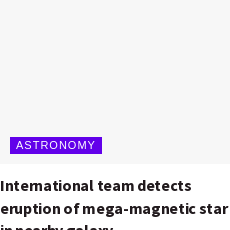What is the topic of the discovery?
From the image, respond using a single word or phrase.

mega-magnetic star